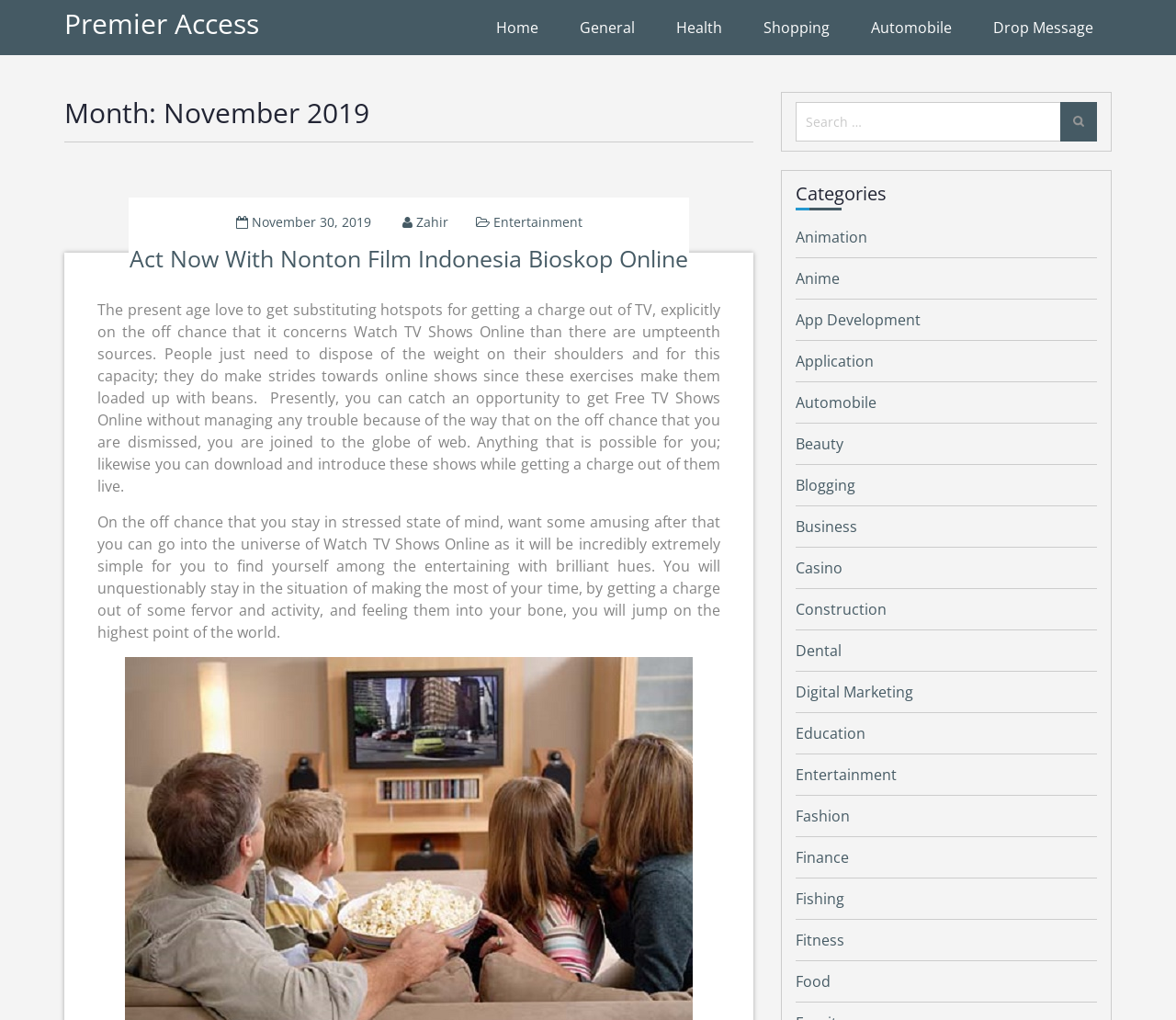Locate the bounding box of the UI element described in the following text: "parent_node: Search for: value="Search"".

[0.902, 0.1, 0.933, 0.138]